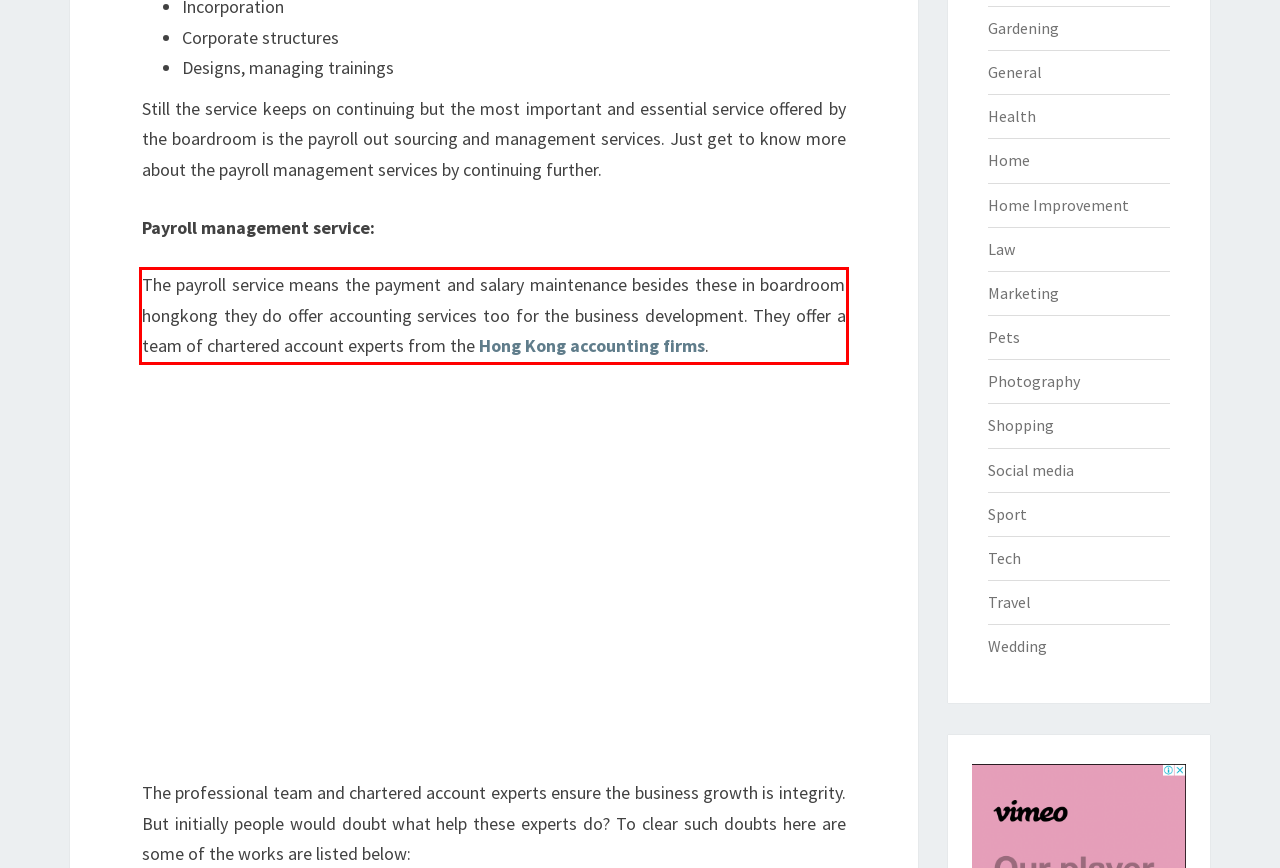Examine the webpage screenshot and use OCR to recognize and output the text within the red bounding box.

The payroll service means the payment and salary maintenance besides these in boardroom hongkong they do offer accounting services too for the business development. They offer a team of chartered account experts from the Hong Kong accounting firms.